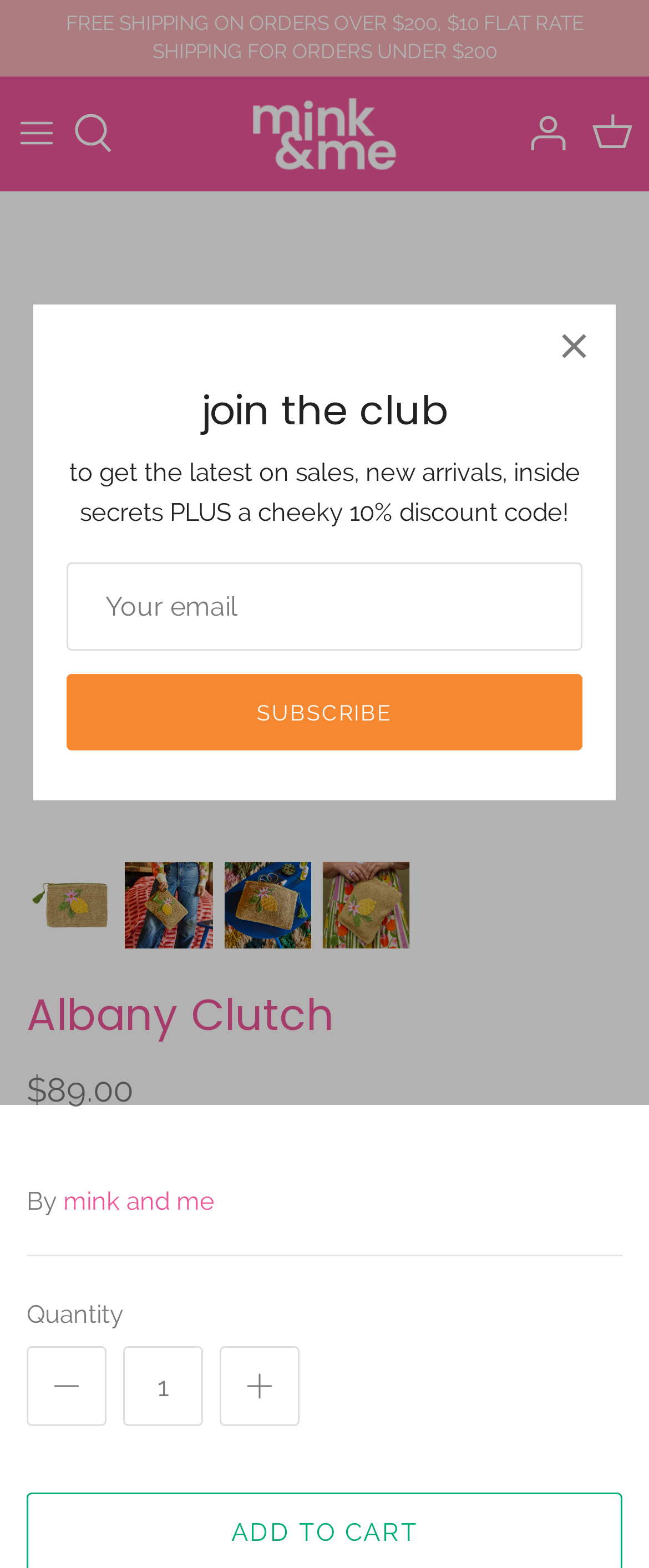What is the brand of the Albany Clutch?
Analyze the image and deliver a detailed answer to the question.

I found the brand of the Albany Clutch by looking at the product details section, where I saw the link 'mink and me' next to the 'By' text.